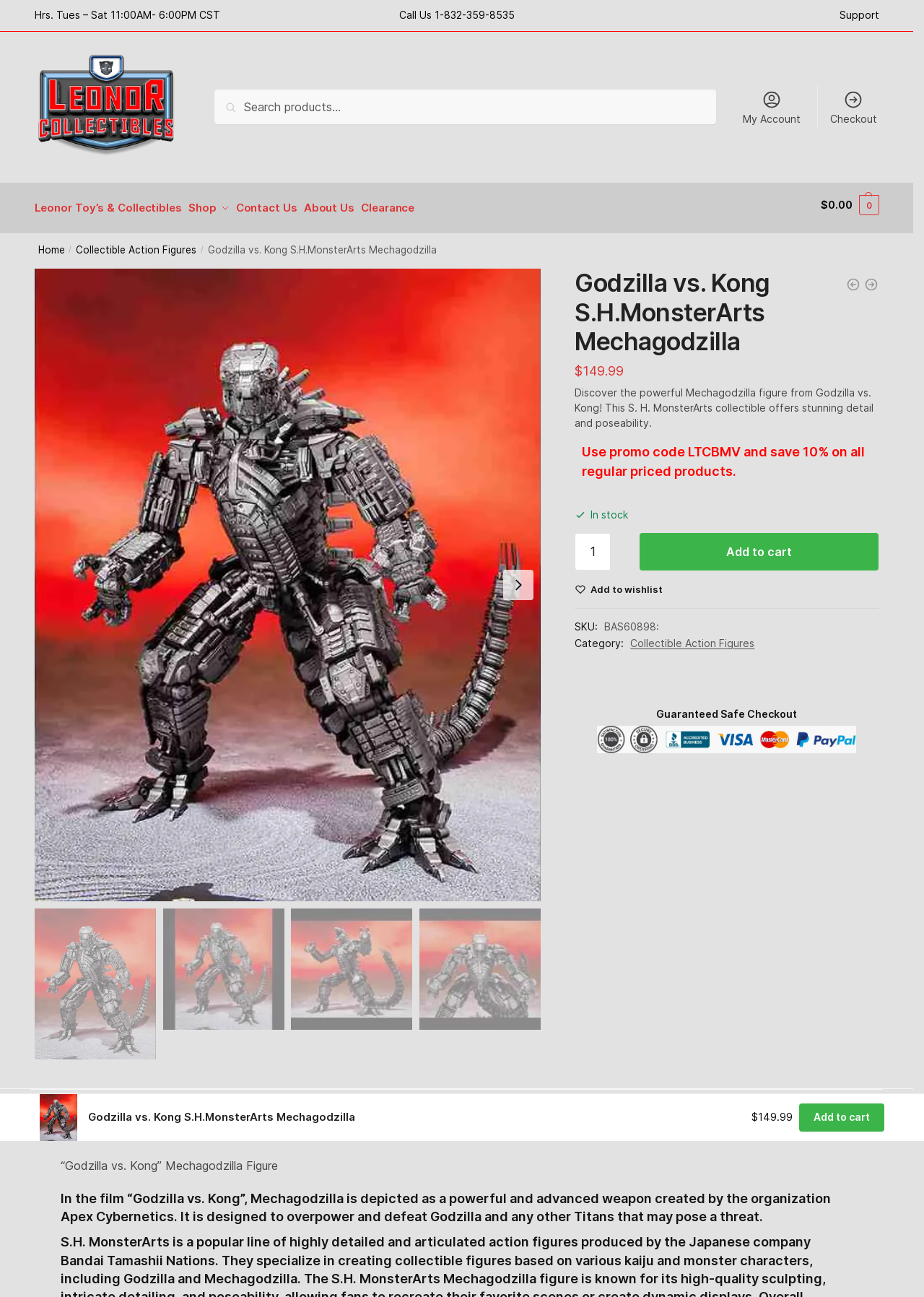From the webpage screenshot, predict the bounding box coordinates (top-left x, top-left y, bottom-right x, bottom-right y) for the UI element described here: title="click to zoom-in"

[0.037, 0.202, 0.586, 0.69]